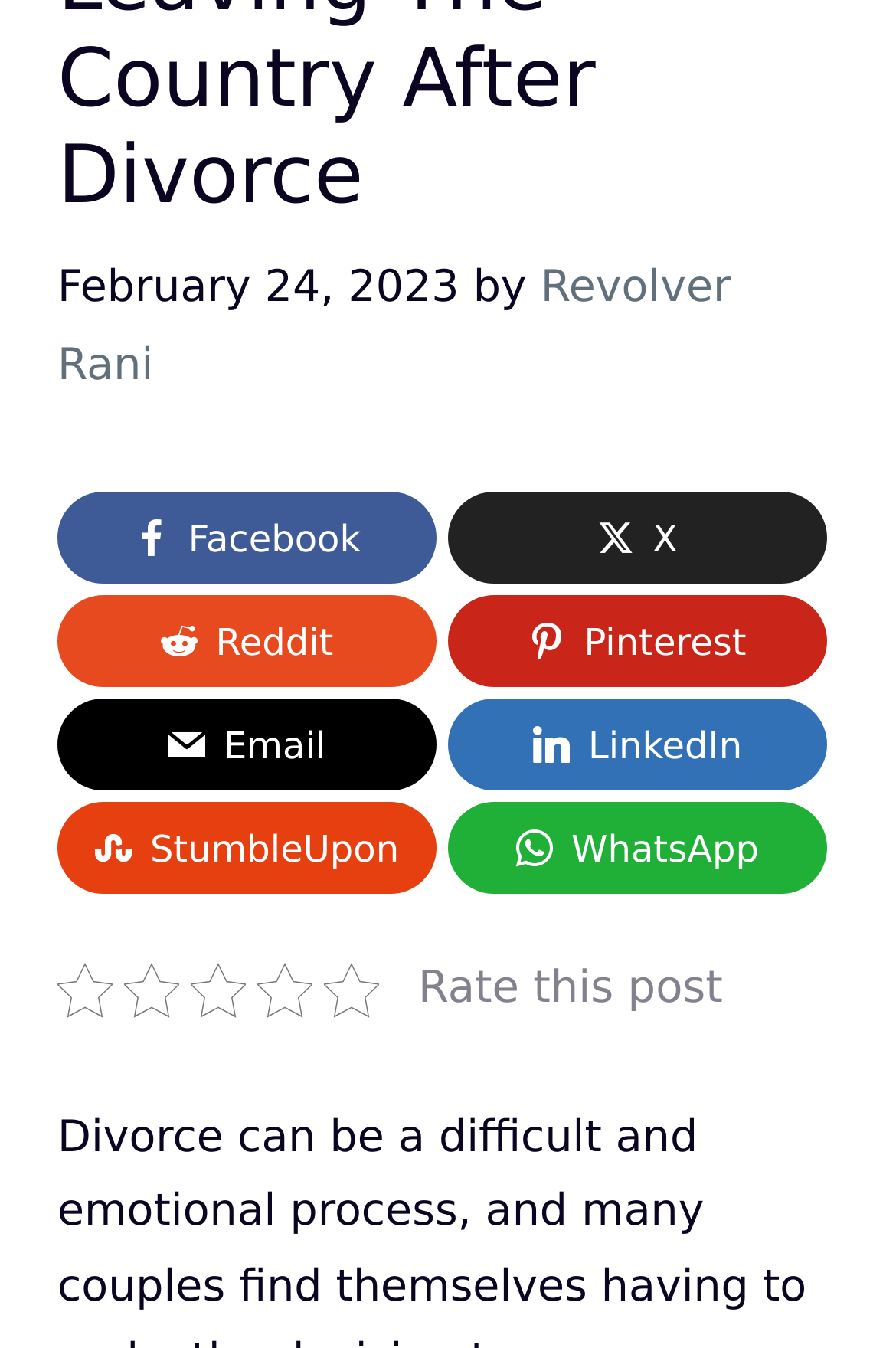Determine the bounding box coordinates of the section I need to click to execute the following instruction: "Click on Revolver Rani". Provide the coordinates as four float numbers between 0 and 1, i.e., [left, top, right, bottom].

[0.064, 0.194, 0.816, 0.29]